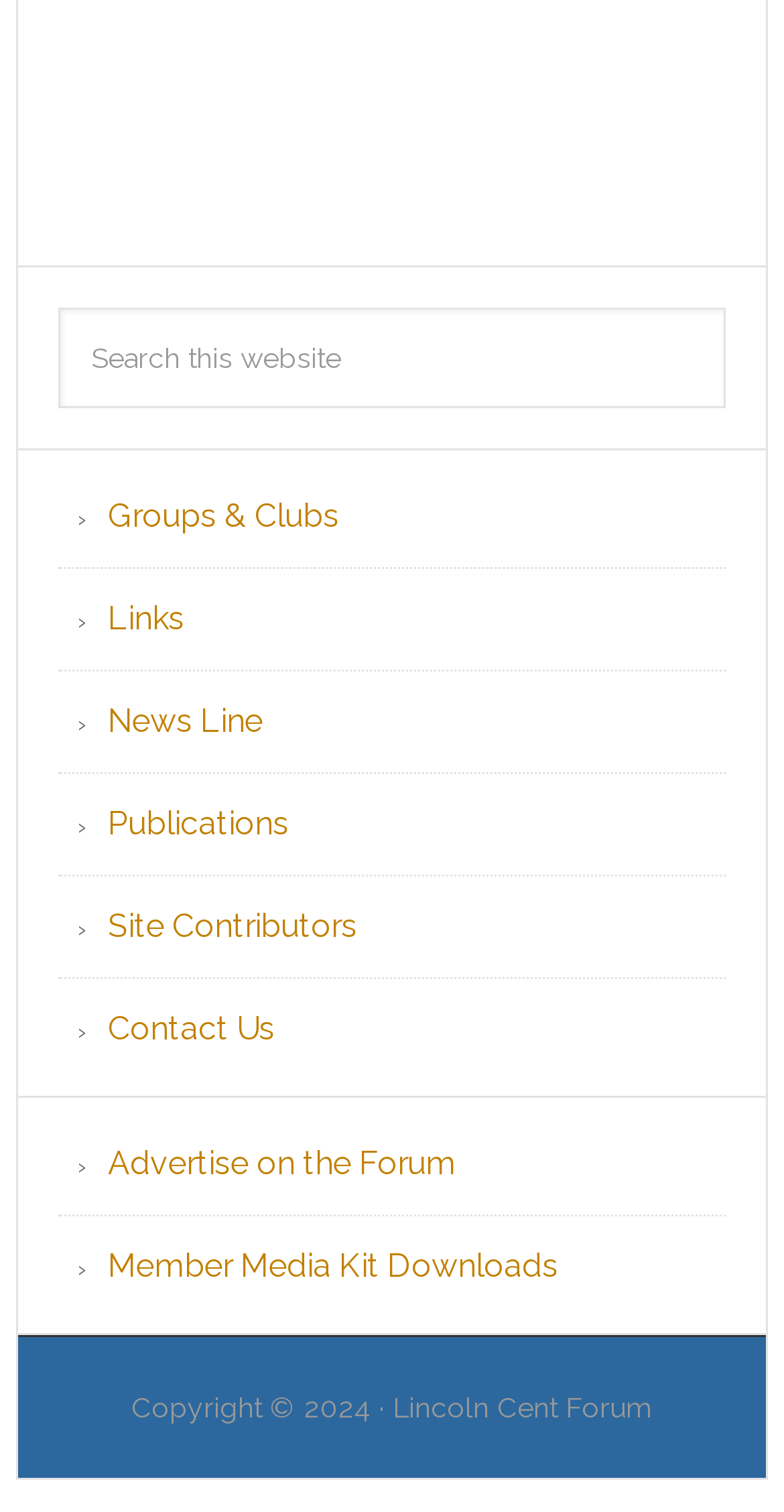Find the bounding box coordinates for the element that must be clicked to complete the instruction: "Search this website". The coordinates should be four float numbers between 0 and 1, indicated as [left, top, right, bottom].

[0.074, 0.203, 0.926, 0.269]